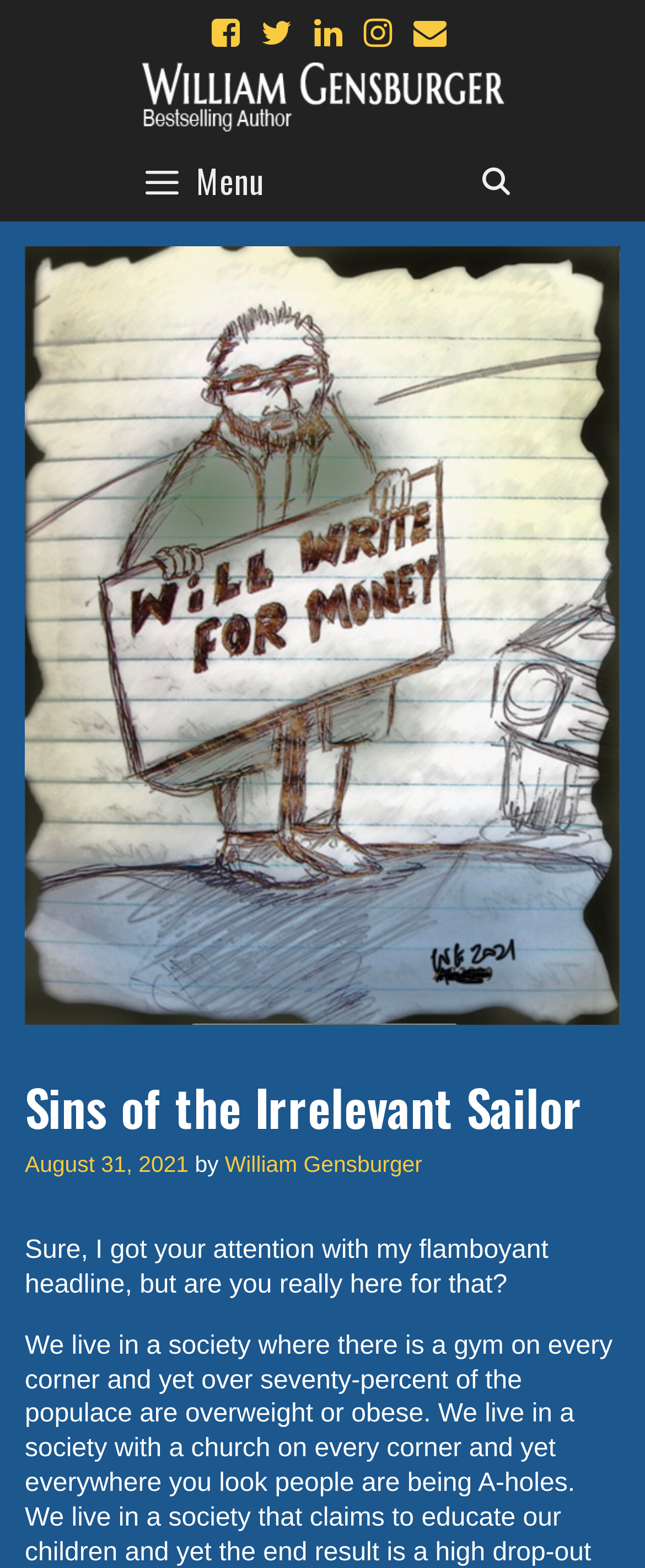What is the purpose of the button at the top left?
Please utilize the information in the image to give a detailed response to the question.

I found a button at the top left of the webpage with an icon and the text 'Menu'. This button is likely used to expand or collapse a menu, which is a common navigation pattern in web design.